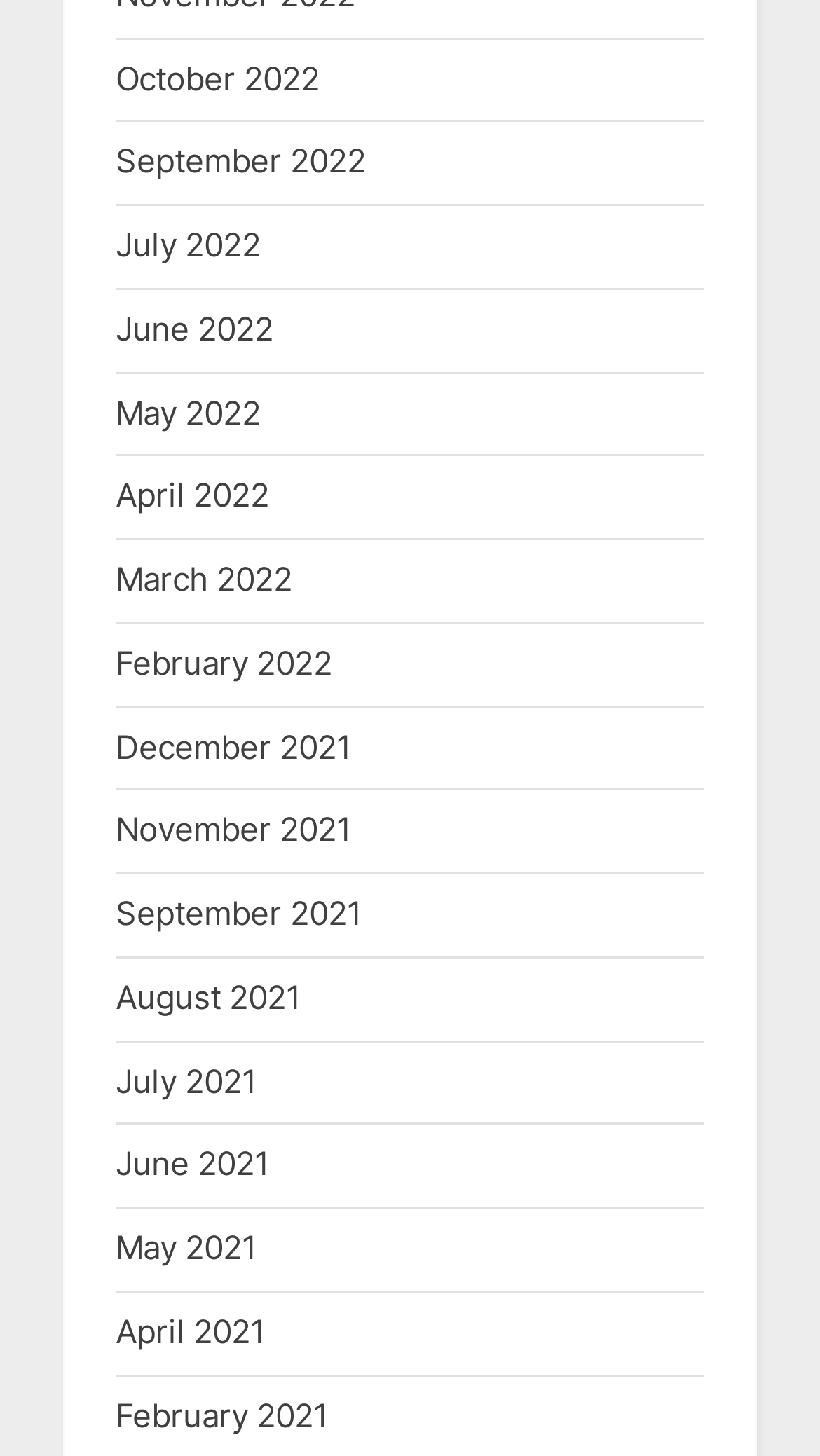Find the bounding box coordinates for the element that must be clicked to complete the instruction: "view September 2022". The coordinates should be four float numbers between 0 and 1, indicated as [left, top, right, bottom].

[0.141, 0.097, 0.446, 0.125]